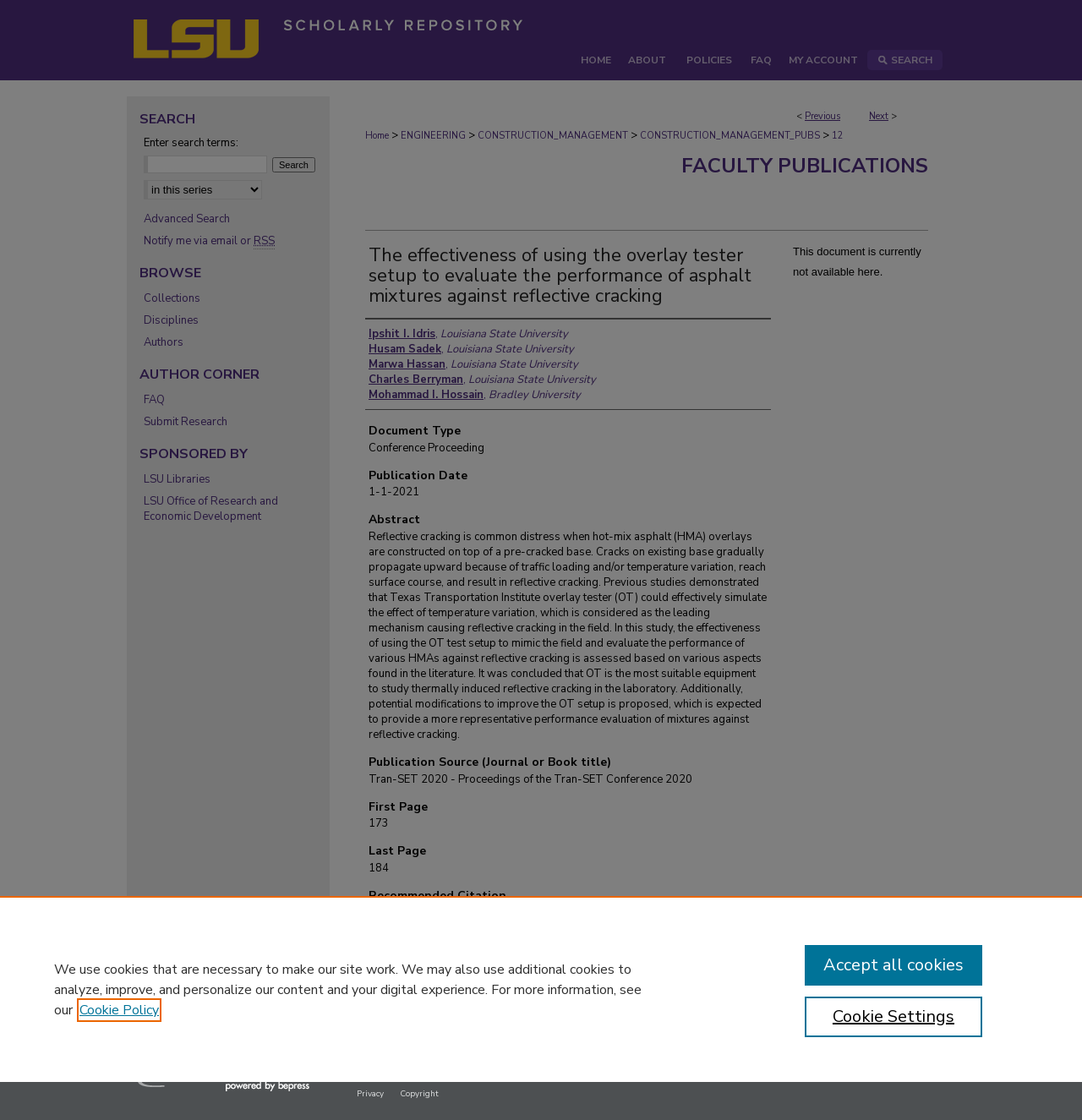Can you determine the bounding box coordinates of the area that needs to be clicked to fulfill the following instruction: "Click on the 'LSU Scholarly Repository' link"?

[0.117, 0.001, 0.883, 0.071]